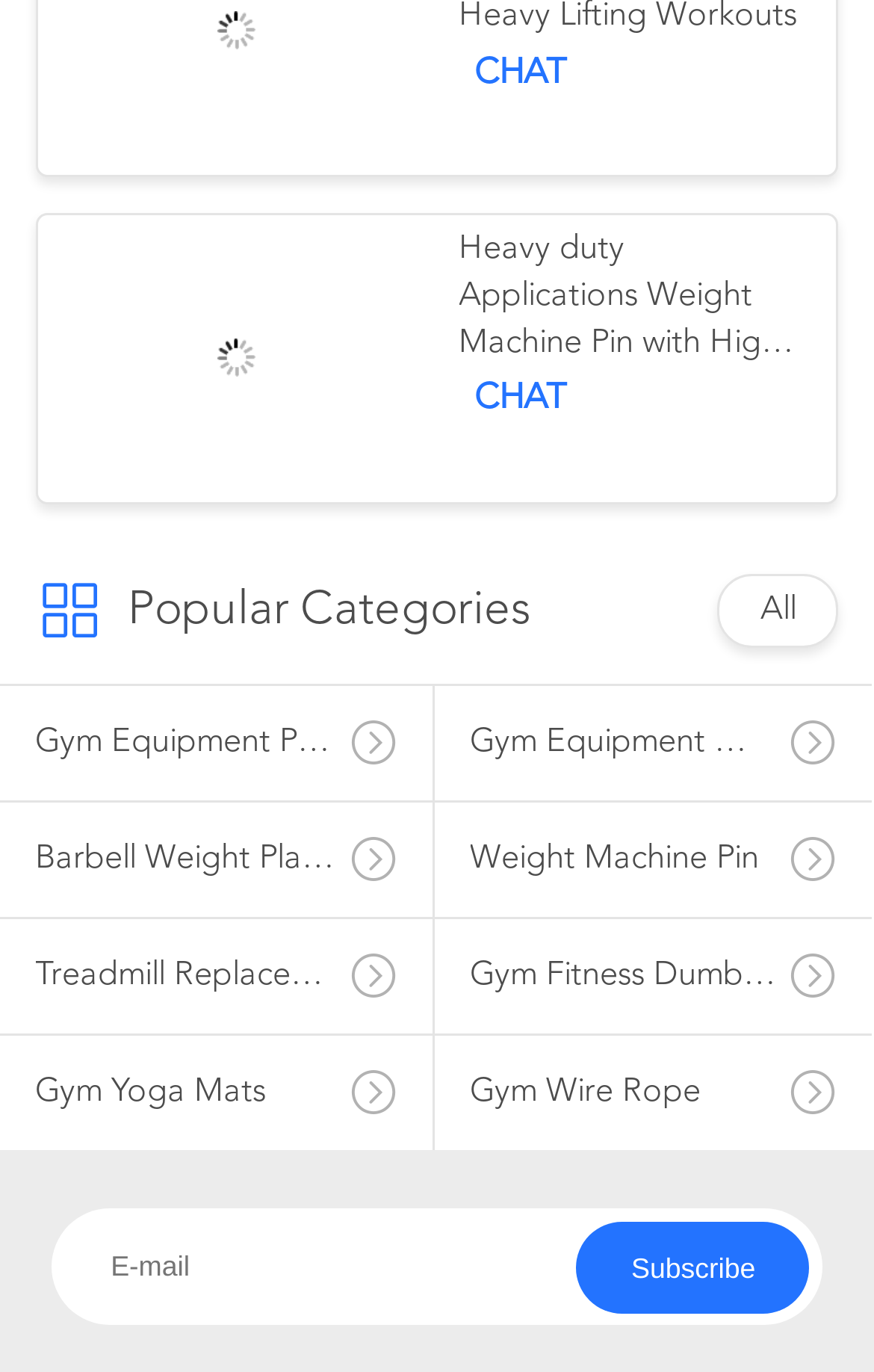What type of information can be entered in the textbox? Based on the image, give a response in one word or a short phrase.

E-mail